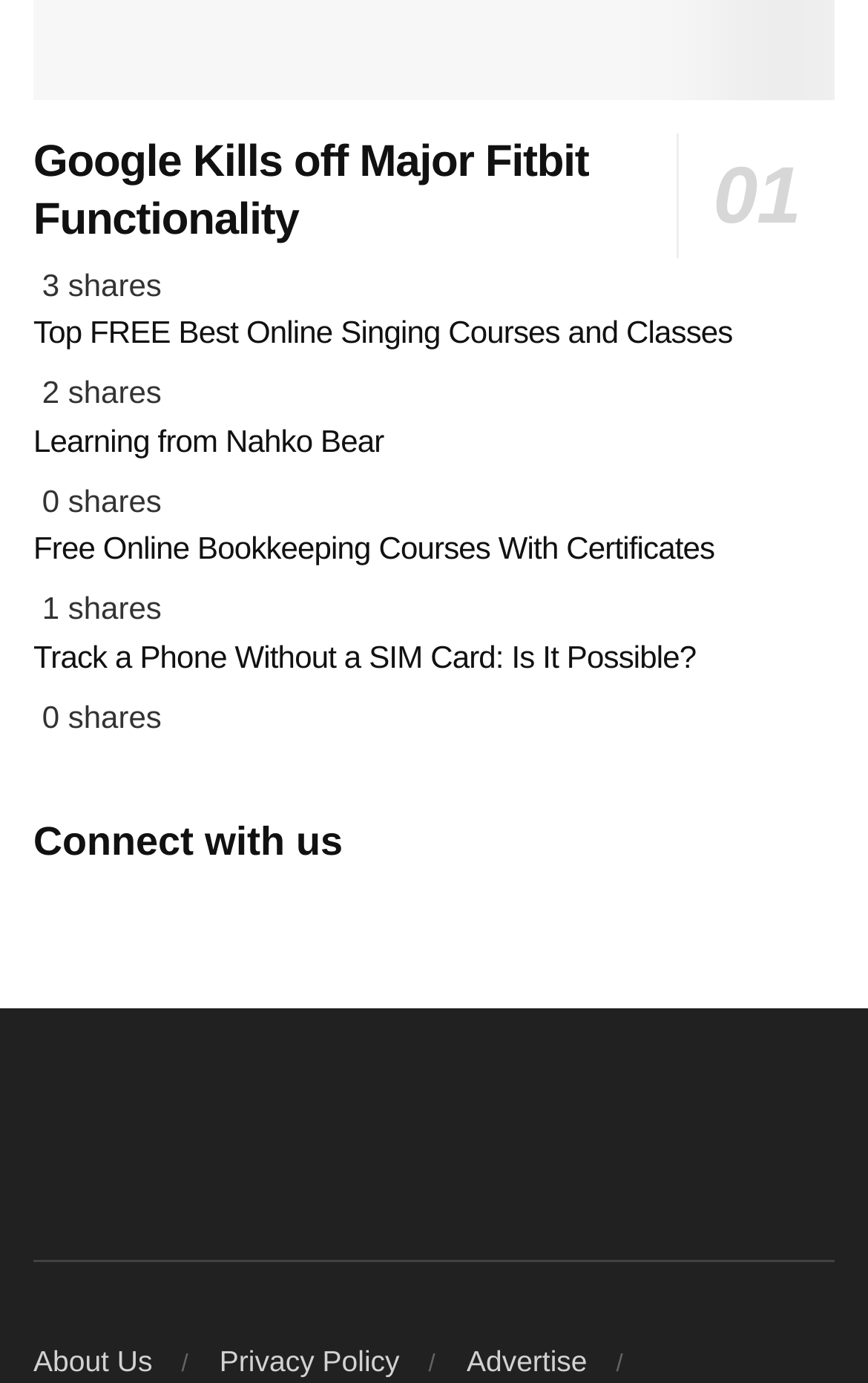Determine the bounding box for the described UI element: "Advertise".

[0.538, 0.966, 0.677, 0.99]